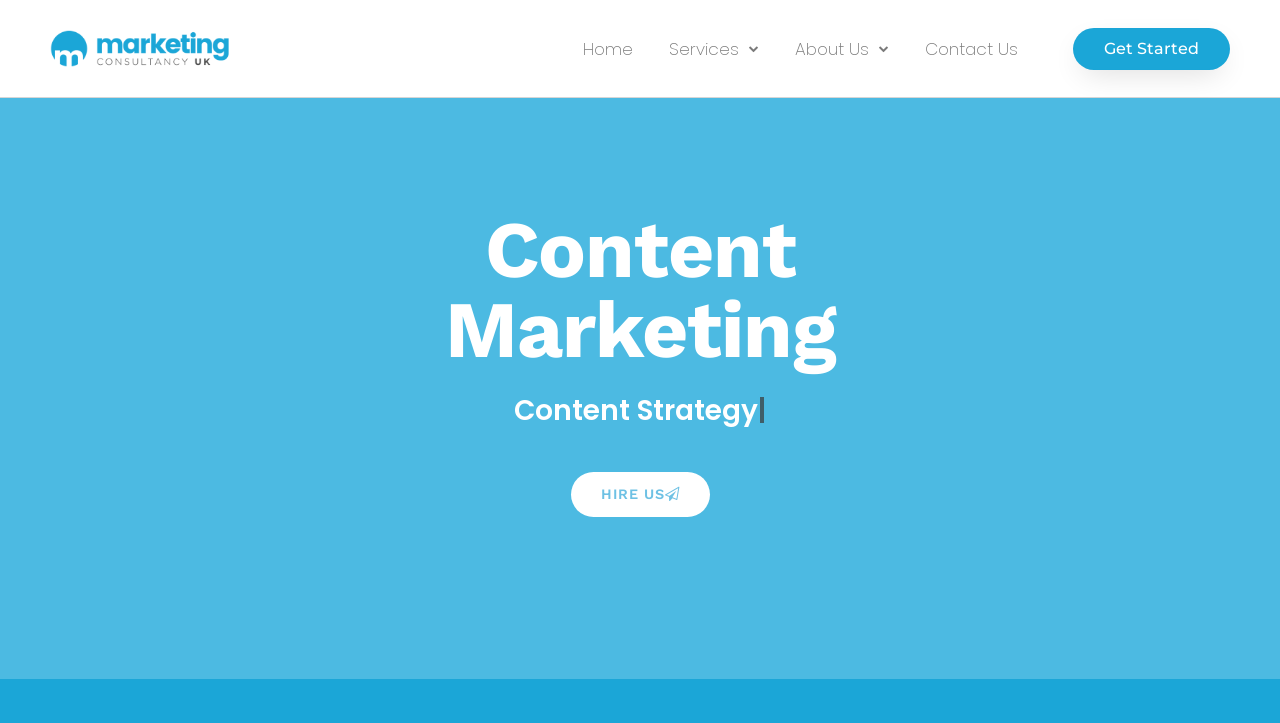Are there any dropdown menus?
Please elaborate on the answer to the question with detailed information.

There are two links, 'Services' and 'About Us', that have a dropdown menu icon, indicating that they have popup menus that can be expanded to reveal more options.